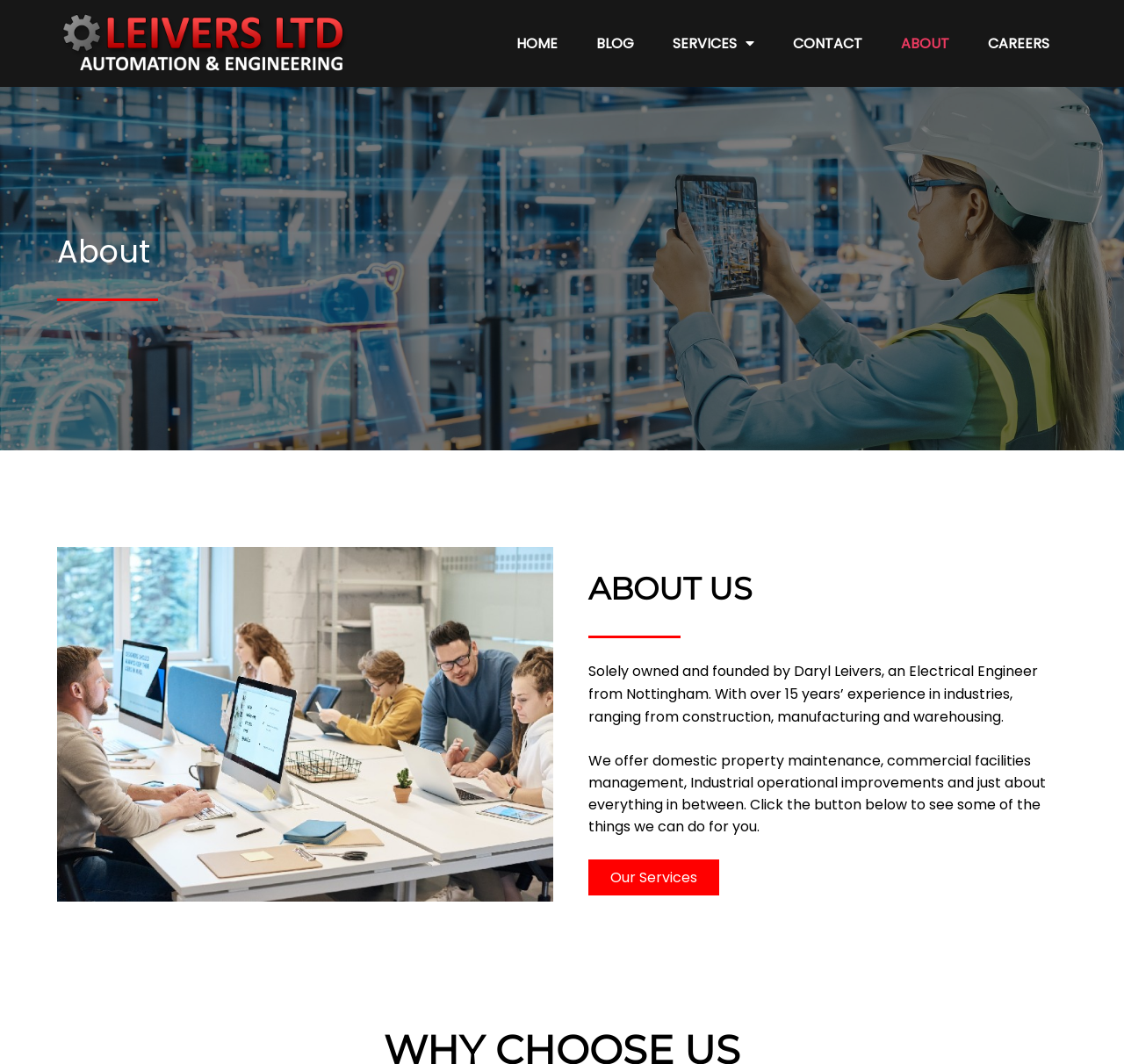What is the industry background of the founder of Leivers LTD?
Provide a detailed answer to the question using information from the image.

The answer can be found in the paragraph of text that describes the company. It states 'Solely owned and founded by Daryl Leivers, an Electrical Engineer from Nottingham.'